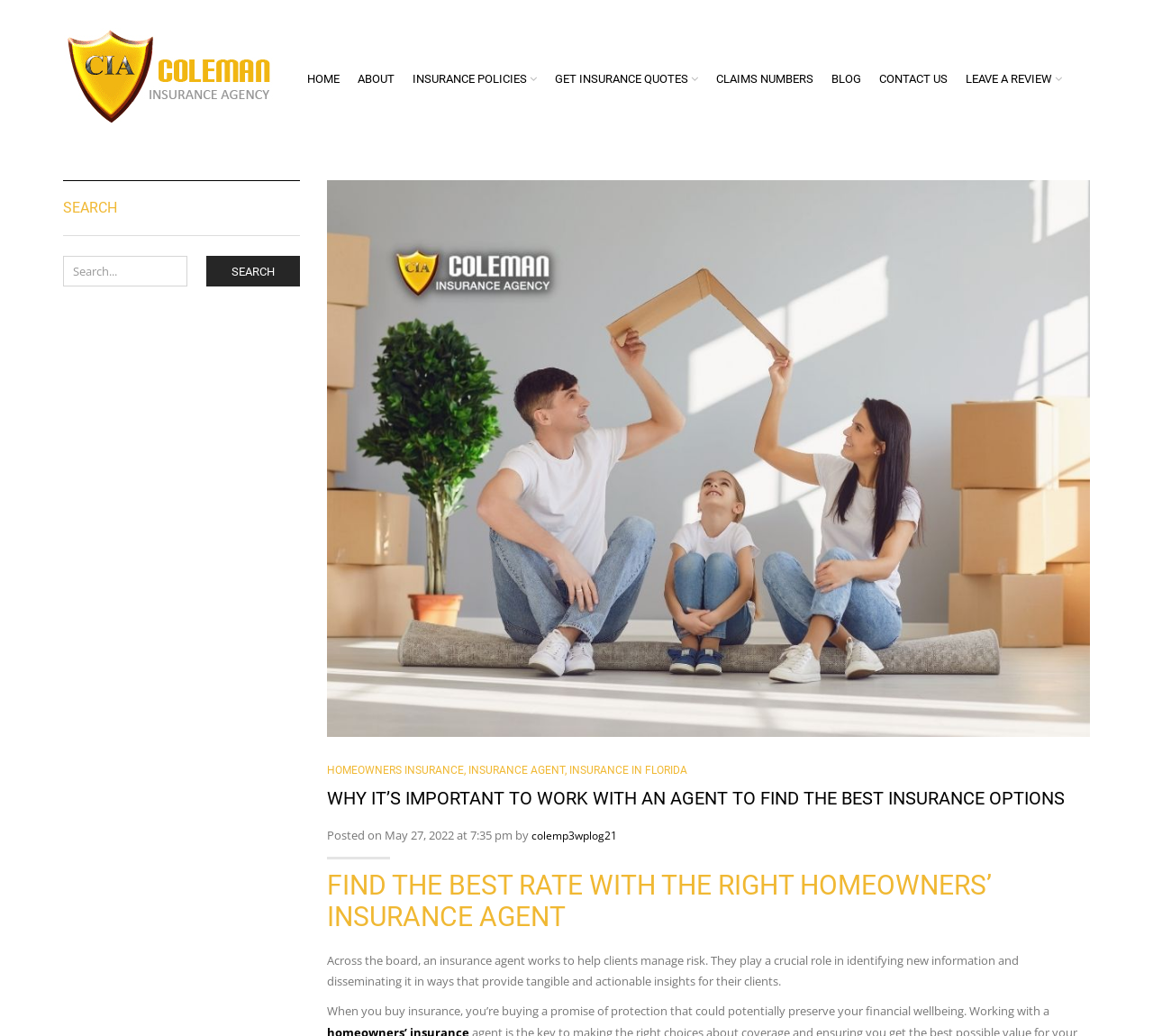Ascertain the bounding box coordinates for the UI element detailed here: "New Arrivals". The coordinates should be provided as [left, top, right, bottom] with each value being a float between 0 and 1.

None